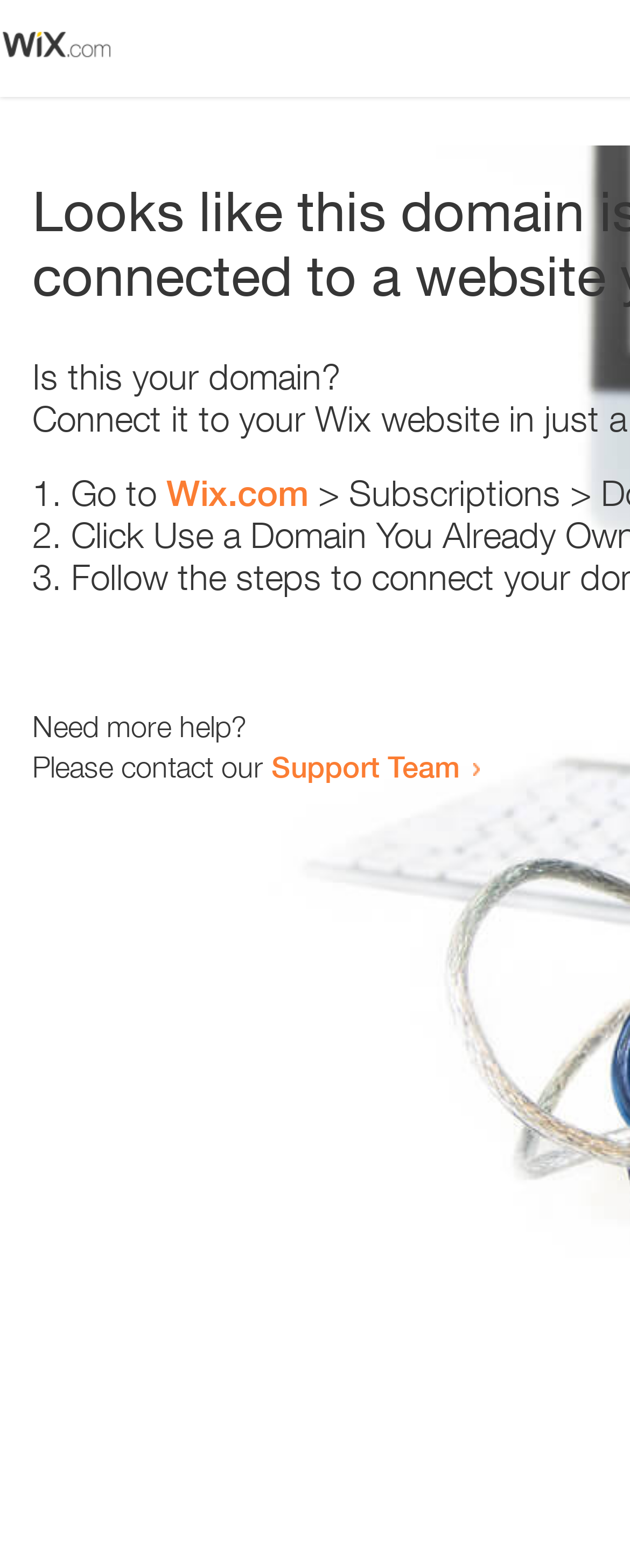Please locate the UI element described by "Wix.com" and provide its bounding box coordinates.

[0.264, 0.301, 0.49, 0.328]